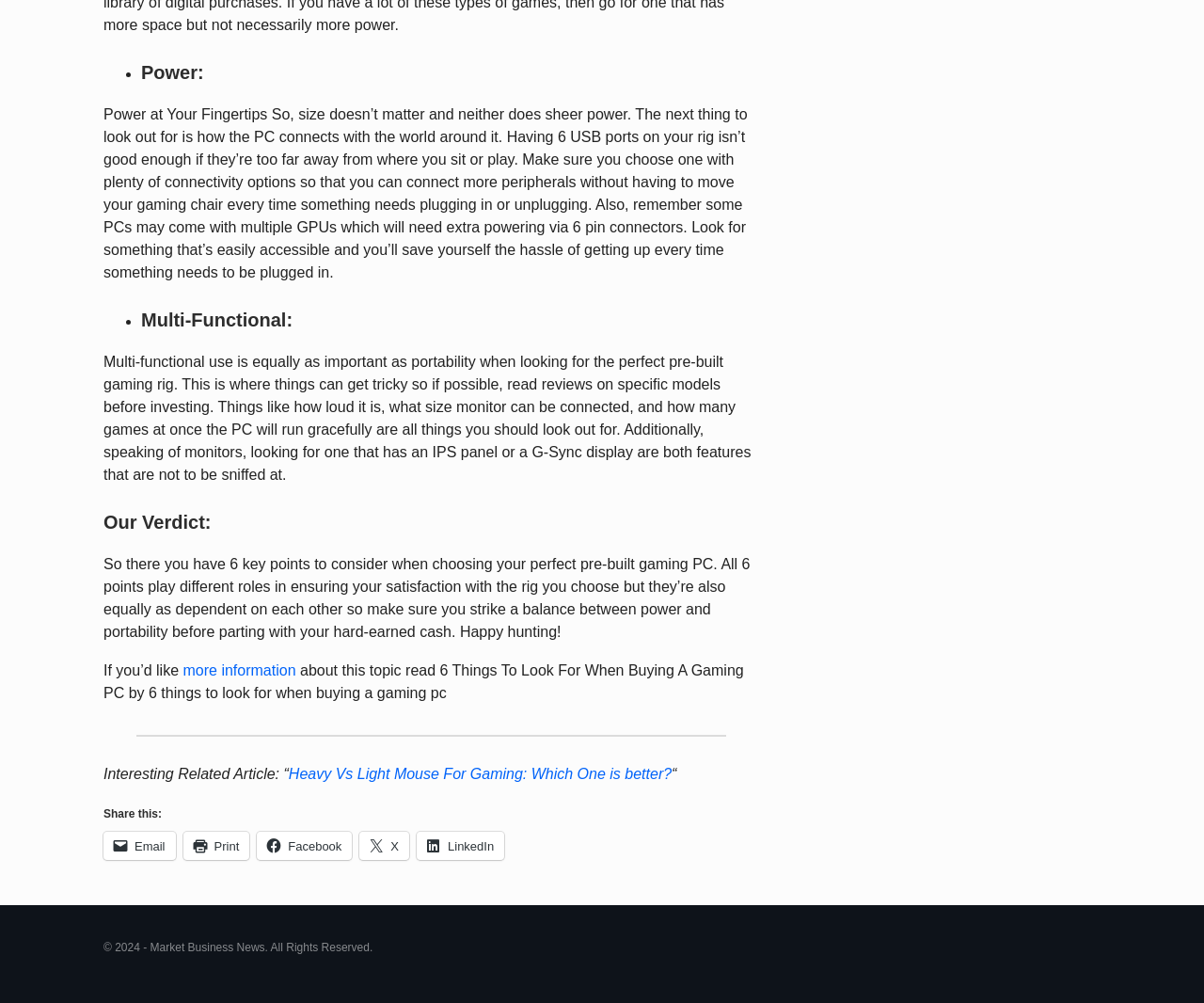What is the topic of the related article?
Using the image, answer in one word or phrase.

Heavy Vs Light Mouse For Gaming